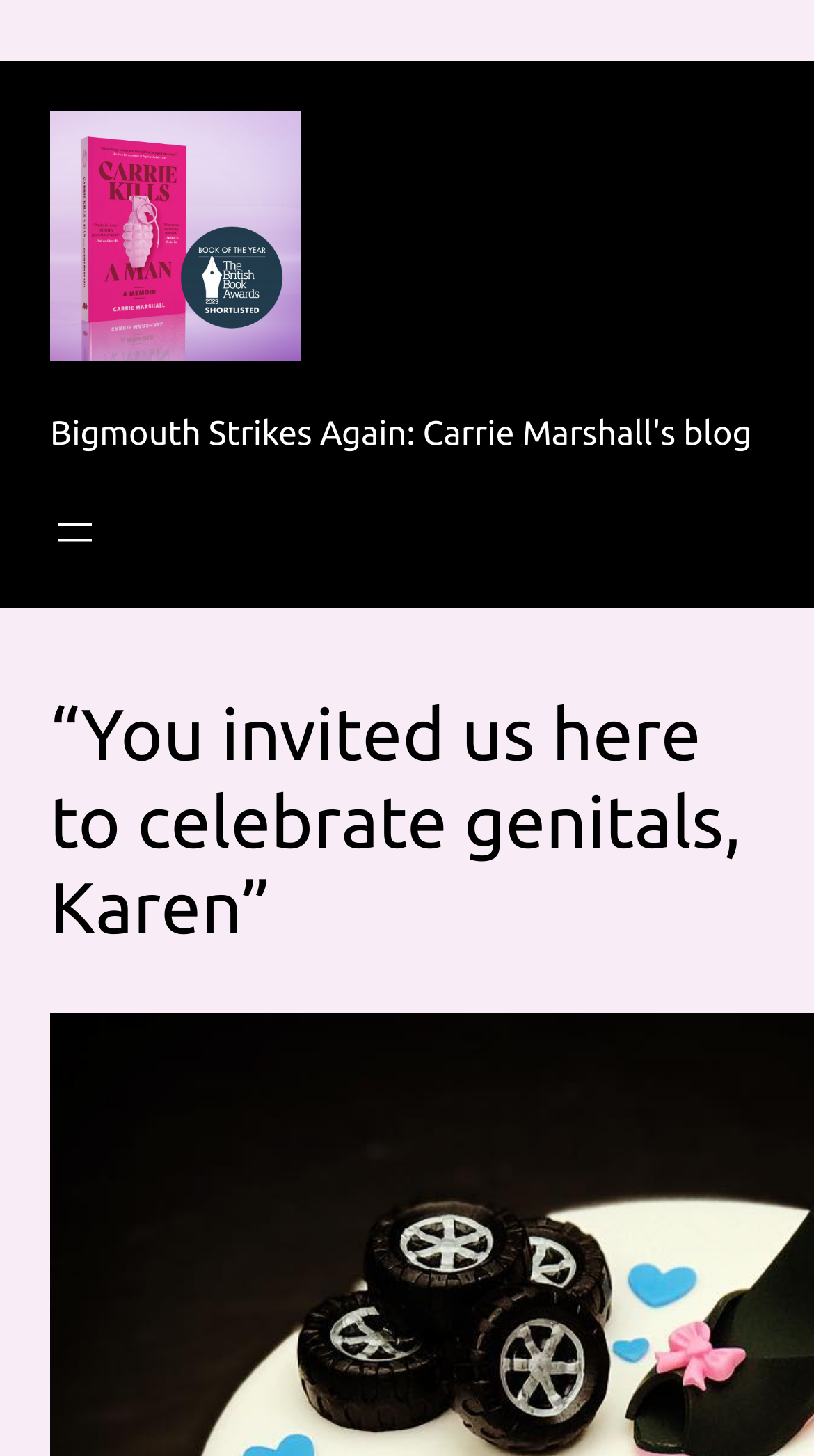Is there an image on the webpage?
Based on the content of the image, thoroughly explain and answer the question.

There is an image element on the webpage, which is associated with the blog's name 'Bigmouth Strikes Again: Carrie Marshall's blog'. This suggests that the image is a logo or an icon for the blog.